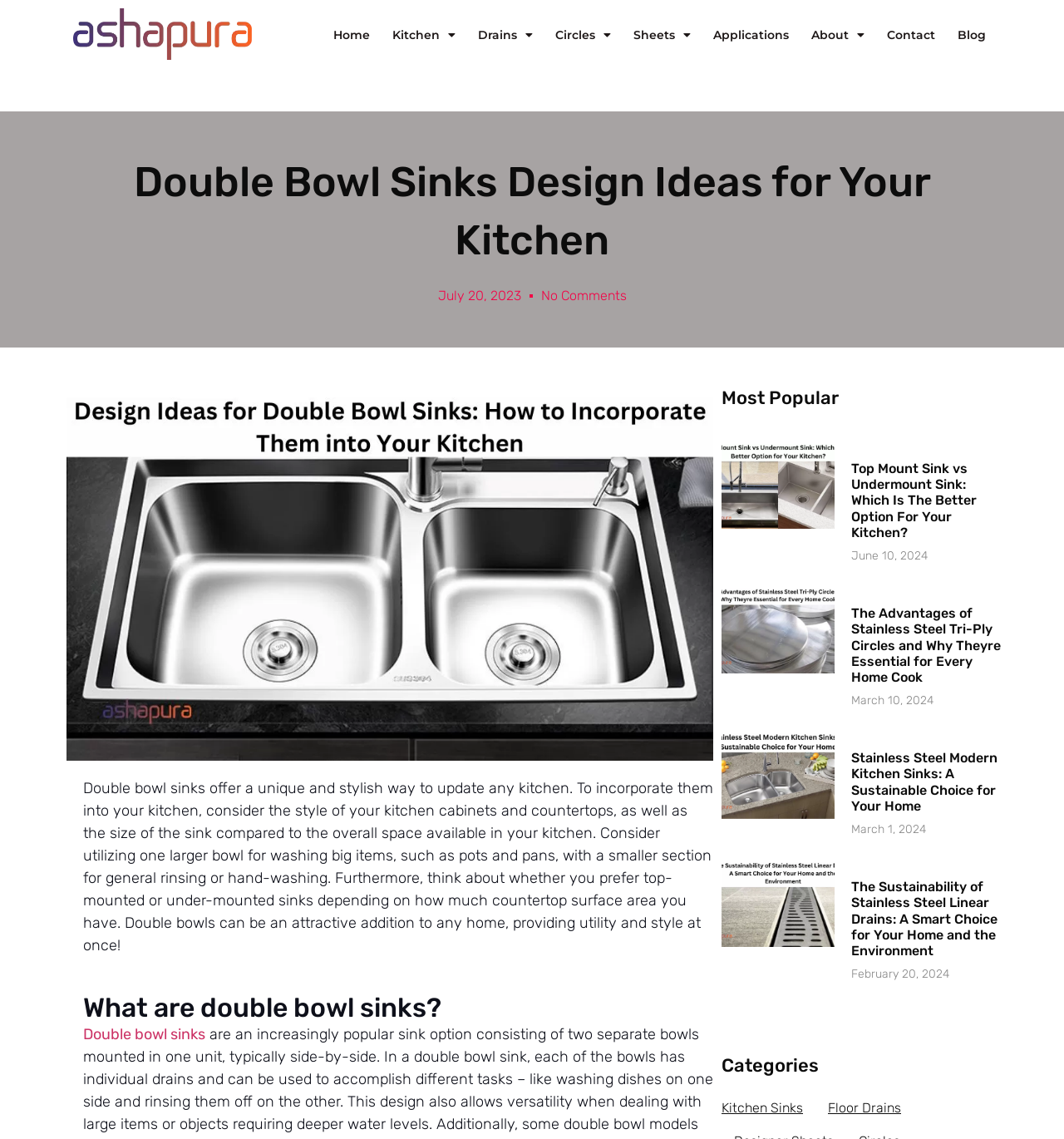Please provide a detailed answer to the question below based on the screenshot: 
What is the style of the kitchen sinks mentioned in the article 'The Advantages of Stainless Steel Tri-Ply Circles and Why Theyre Essential for Every Home Cook'?

By reading the article's heading and content, I found that the style of kitchen sinks mentioned is Stainless Steel Tri-Ply.